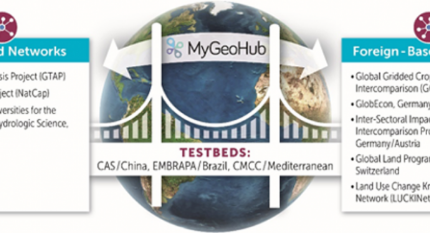Carefully examine the image and provide an in-depth answer to the question: What is the purpose of the MyGeoHub platform?

The overall design of the graphic emphasizes interconnectedness and the sharing of knowledge across international borders, promoting sustainable practices and research collaboration.